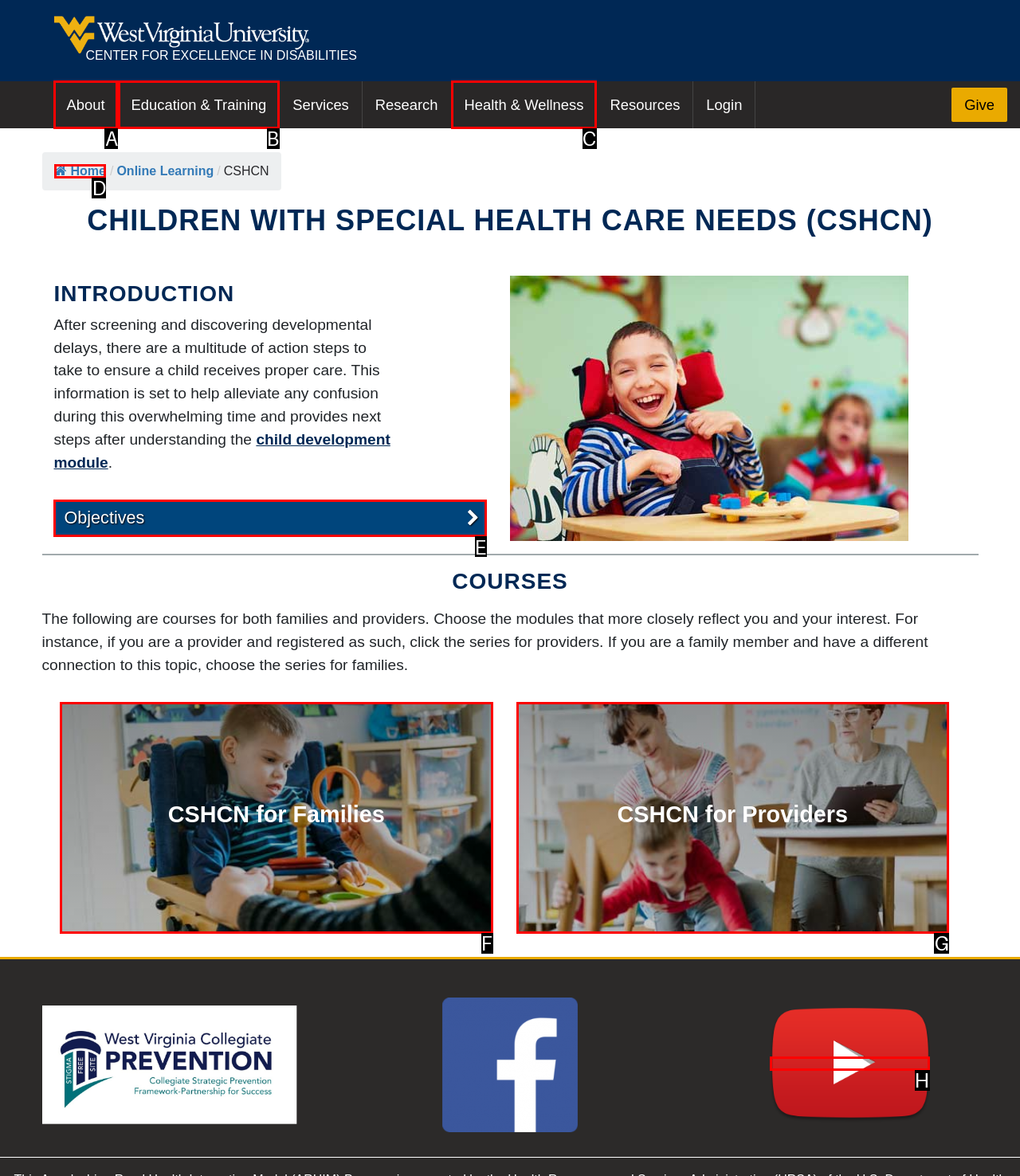Tell me which UI element to click to fulfill the given task: Watch IMPACT WV YouTube playlist. Respond with the letter of the correct option directly.

H